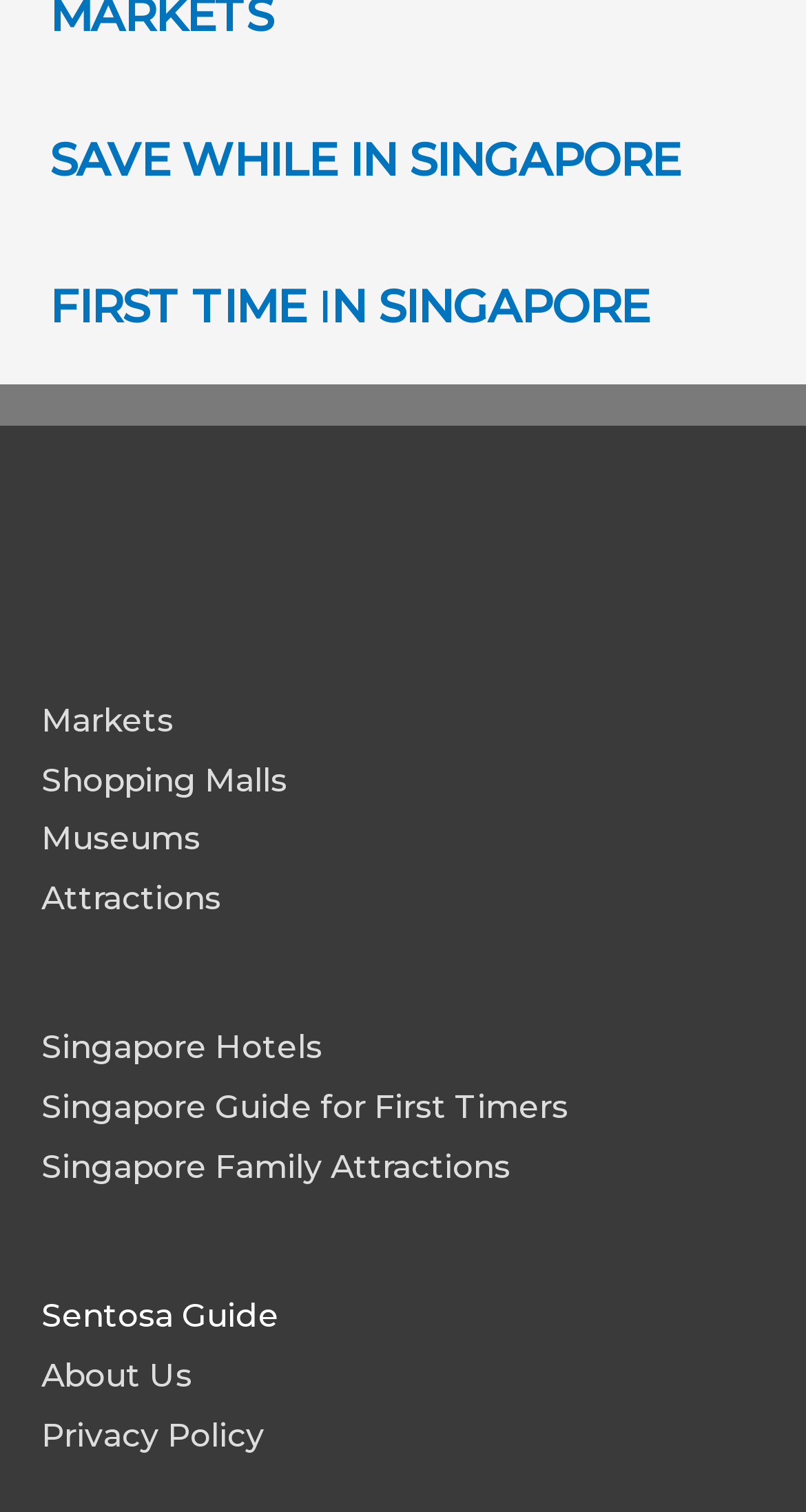Determine the coordinates of the bounding box for the clickable area needed to execute this instruction: "Visit 'Markets'".

[0.051, 0.463, 0.215, 0.489]